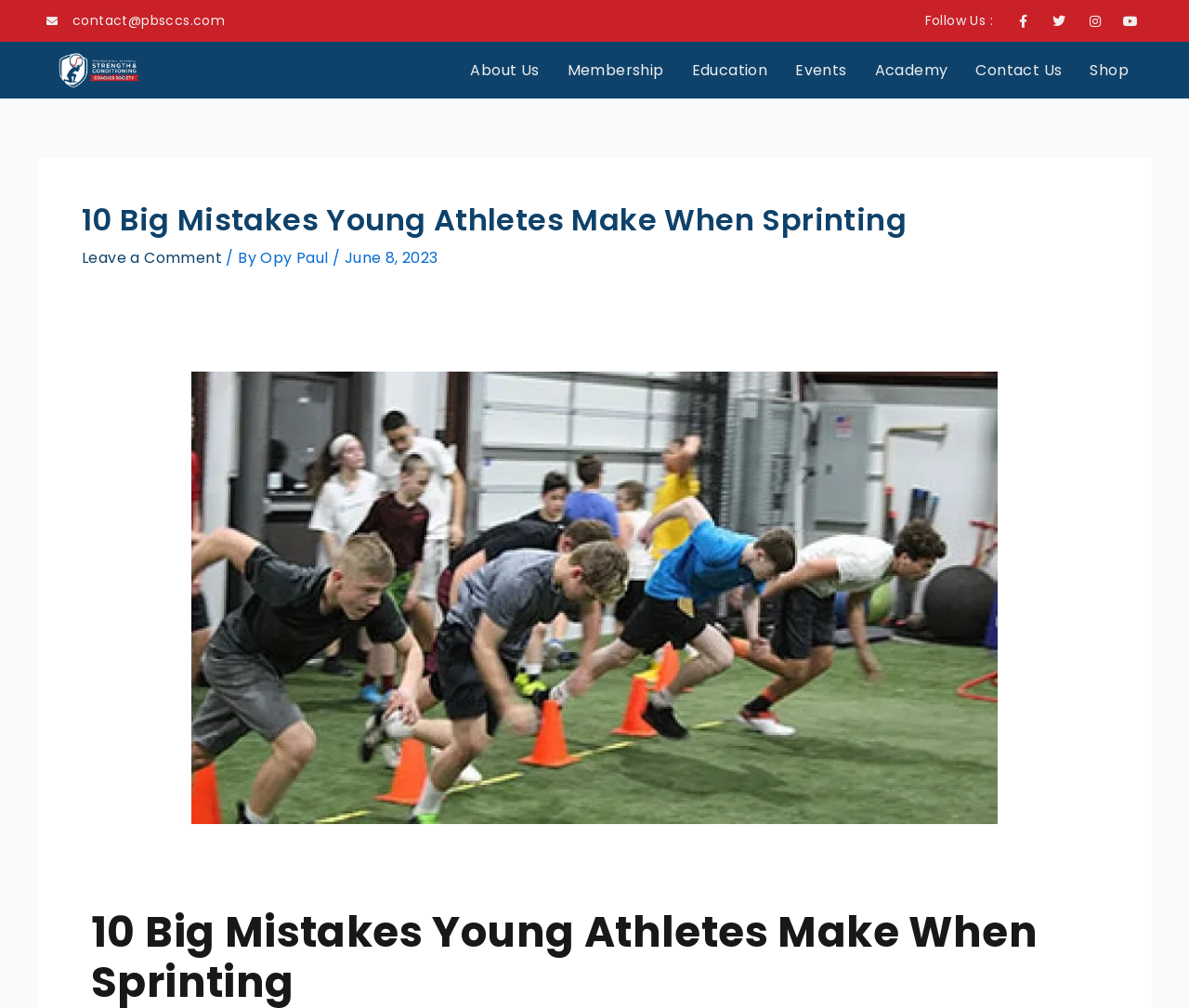Who is the author of the article?
Respond to the question with a well-detailed and thorough answer.

I looked for the author's name on the webpage and found it below the article title, which is Opy Paul.